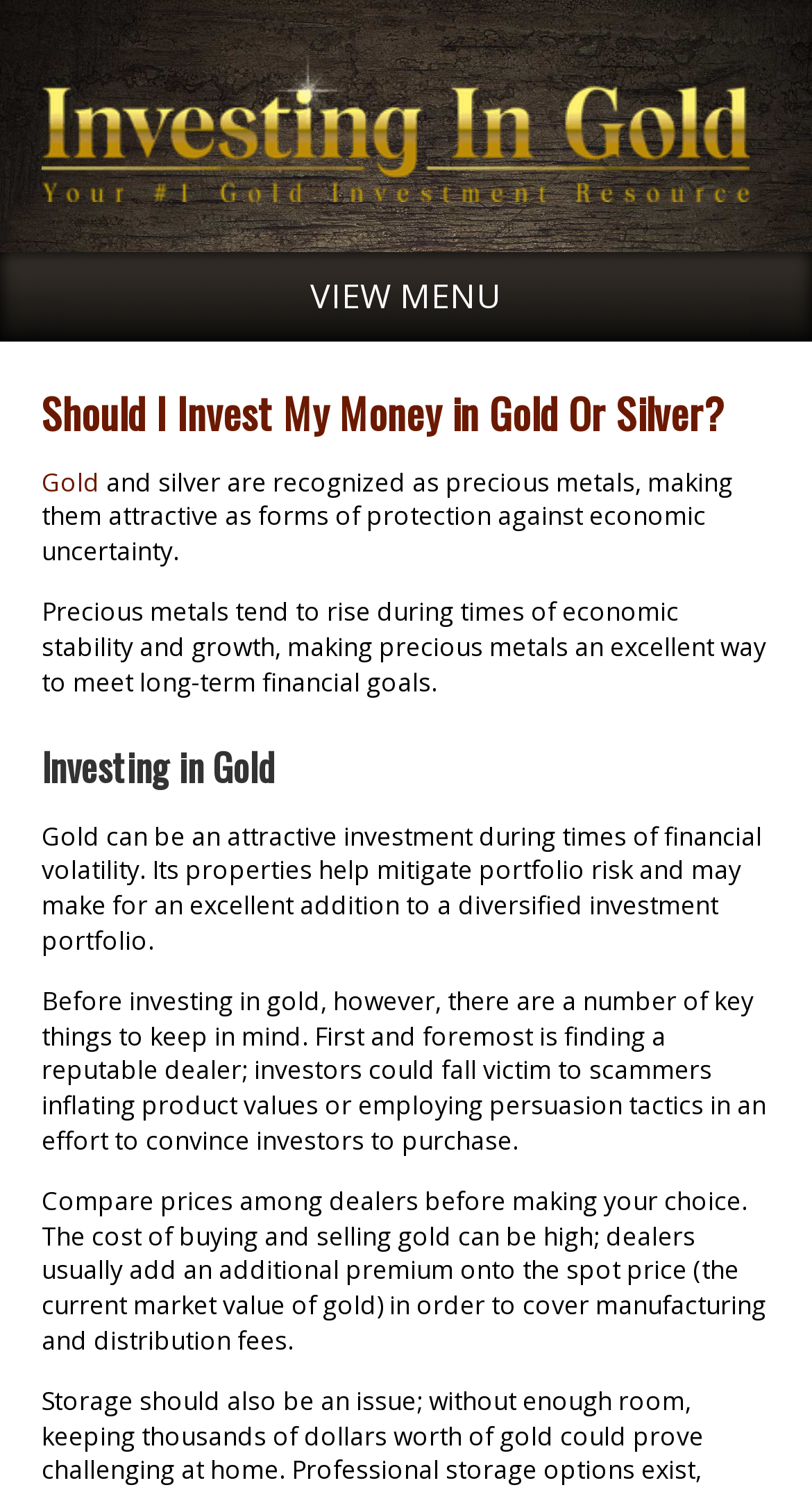Identify the bounding box of the HTML element described here: "alt="Investingin.gold"". Provide the coordinates as four float numbers between 0 and 1: [left, top, right, bottom].

[0.051, 0.117, 0.923, 0.14]